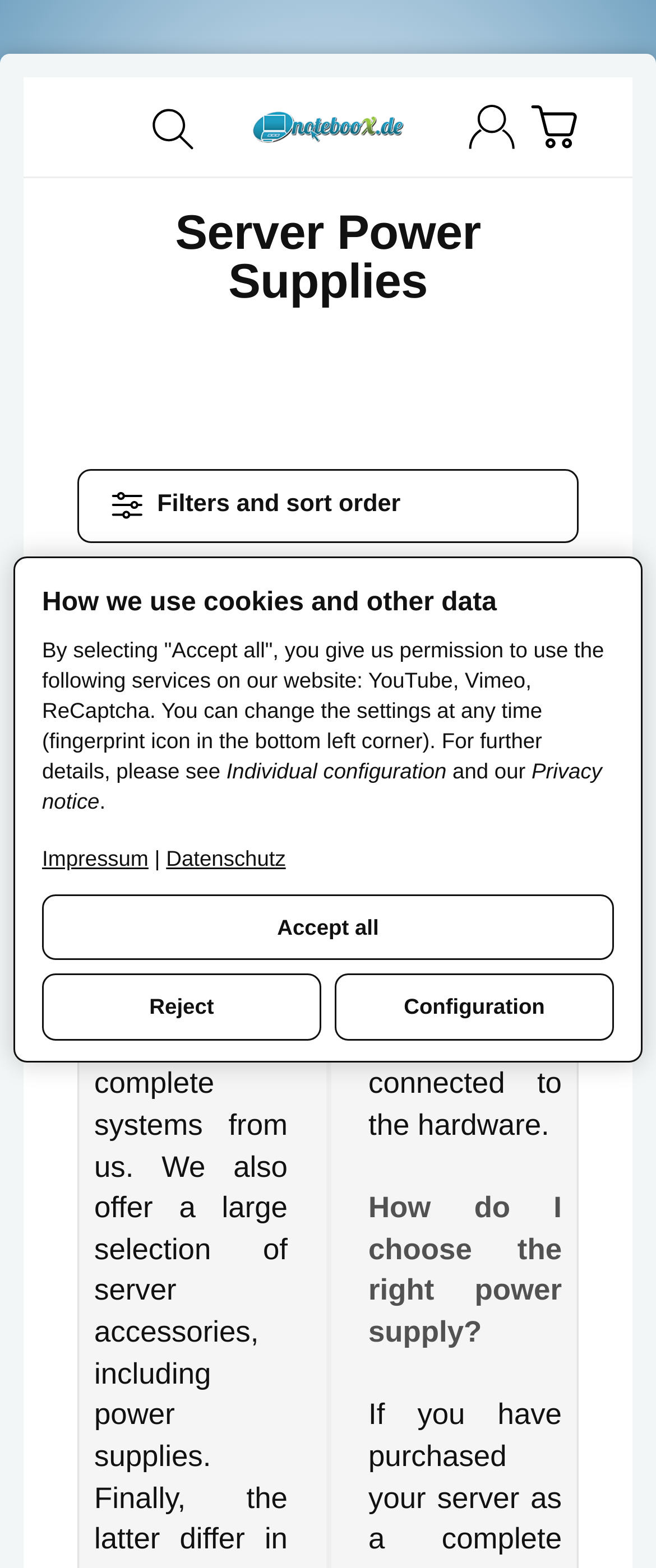What is the topic of the webpage?
Based on the image, answer the question with a single word or brief phrase.

Server Power Supplies